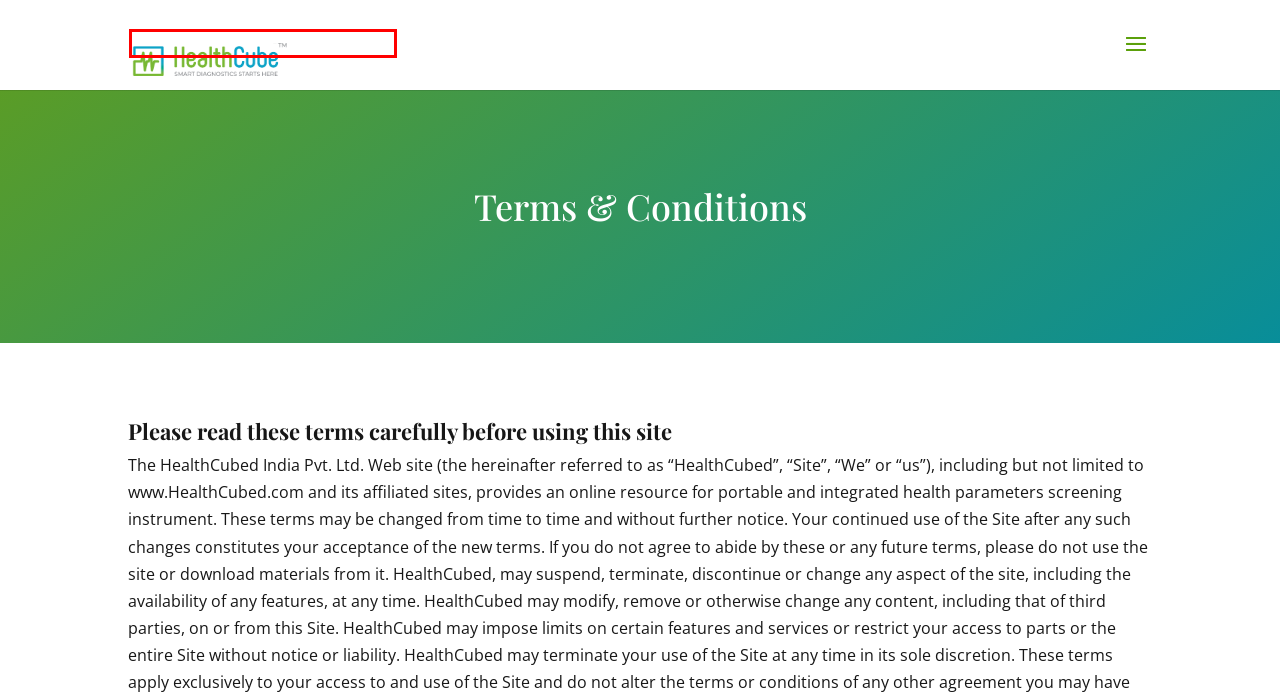You are given a screenshot of a webpage with a red rectangle bounding box around an element. Choose the best webpage description that matches the page after clicking the element in the bounding box. Here are the candidates:
A. Public Health - HealthCube
B. Careers - HealthCube
C. Home - HealthCube
D. E-waste management - HealthCube
E. Contact Us - HealthCube
F. Blog - HealthCube
G. Privacy Policy - HealthCube
H. Corporates - HealthCube

C